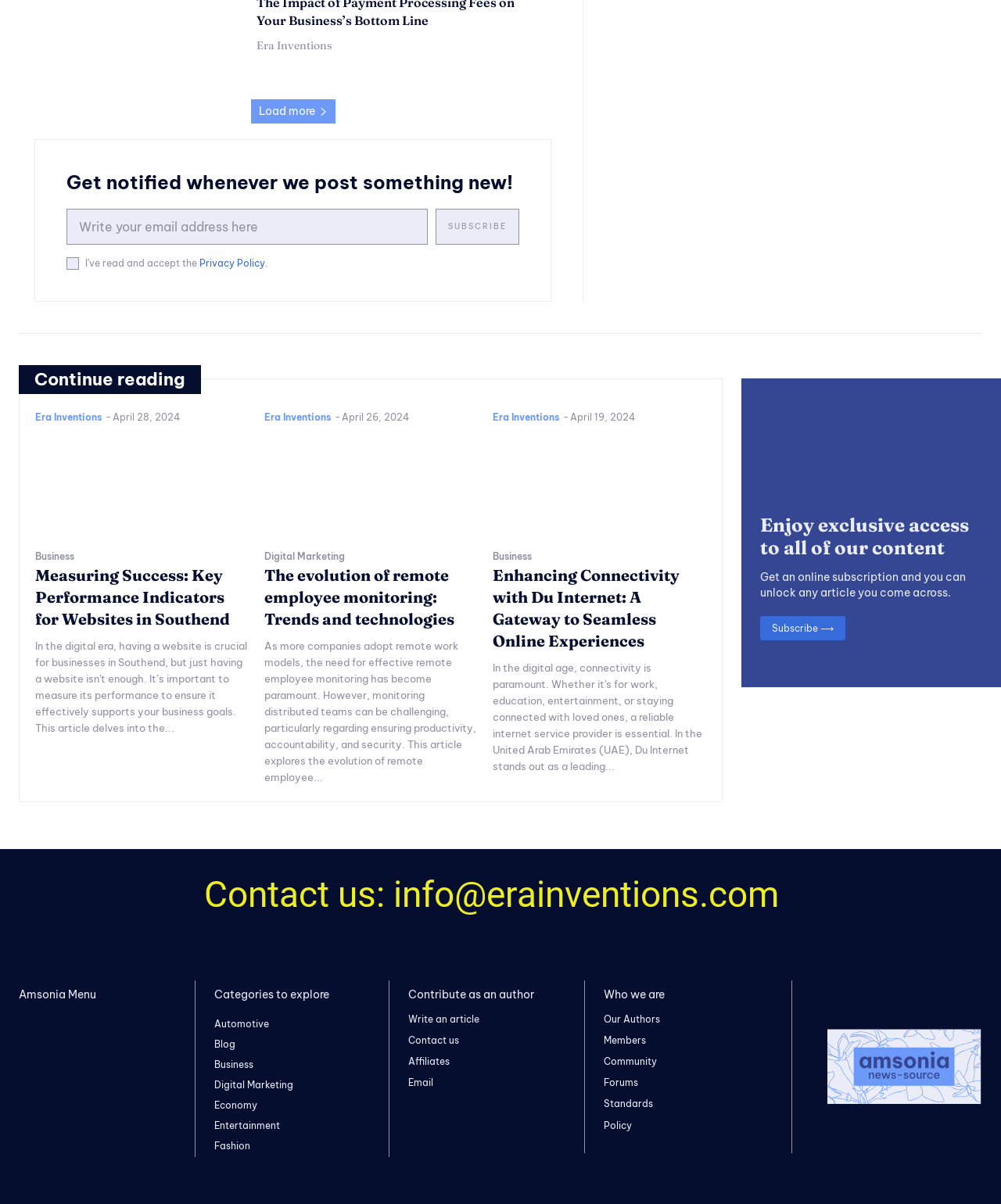What type of content is available on this website?
Refer to the image and provide a concise answer in one word or phrase.

Articles and blog posts